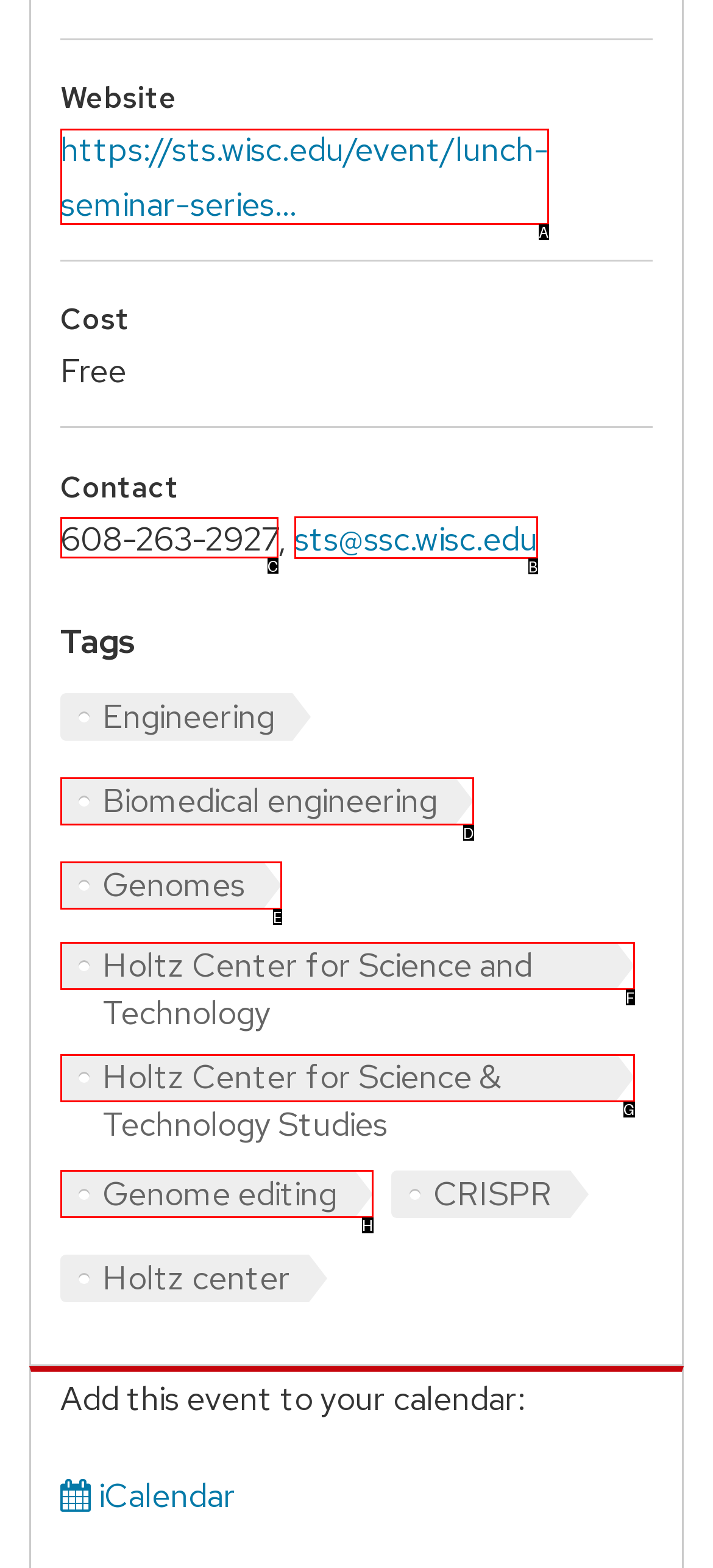Determine the appropriate lettered choice for the task: Call the contact number. Reply with the correct letter.

C